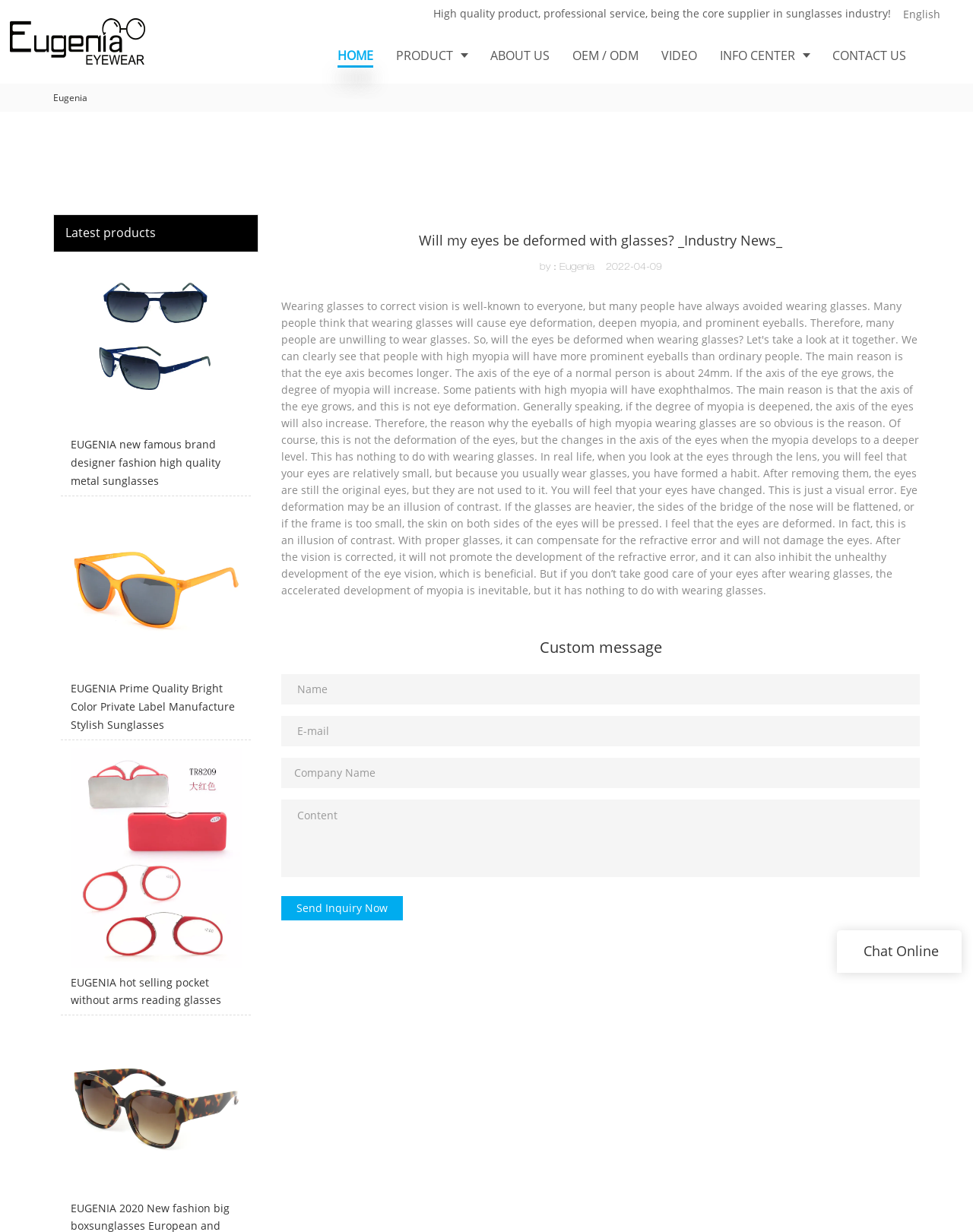Extract the bounding box coordinates for the described element: "PRODUCT". The coordinates should be represented as four float numbers between 0 and 1: [left, top, right, bottom].

[0.374, 0.022, 0.471, 0.068]